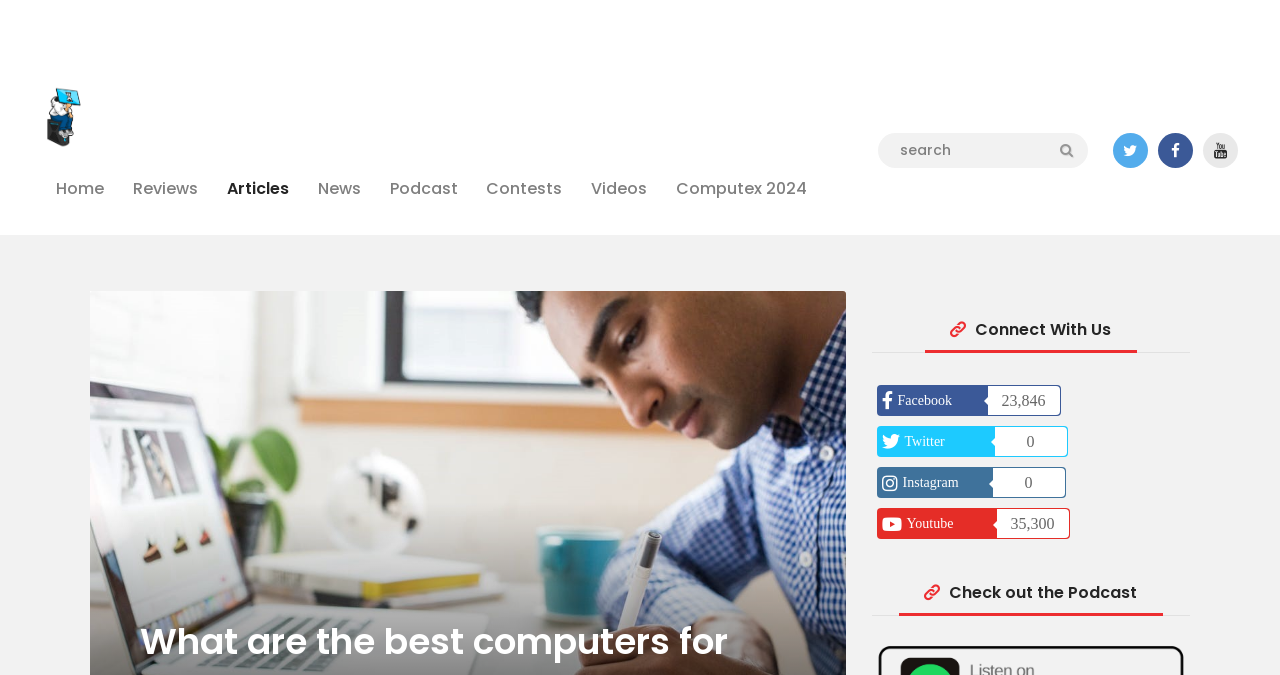Locate the coordinates of the bounding box for the clickable region that fulfills this instruction: "Search for something".

[0.686, 0.197, 0.85, 0.249]